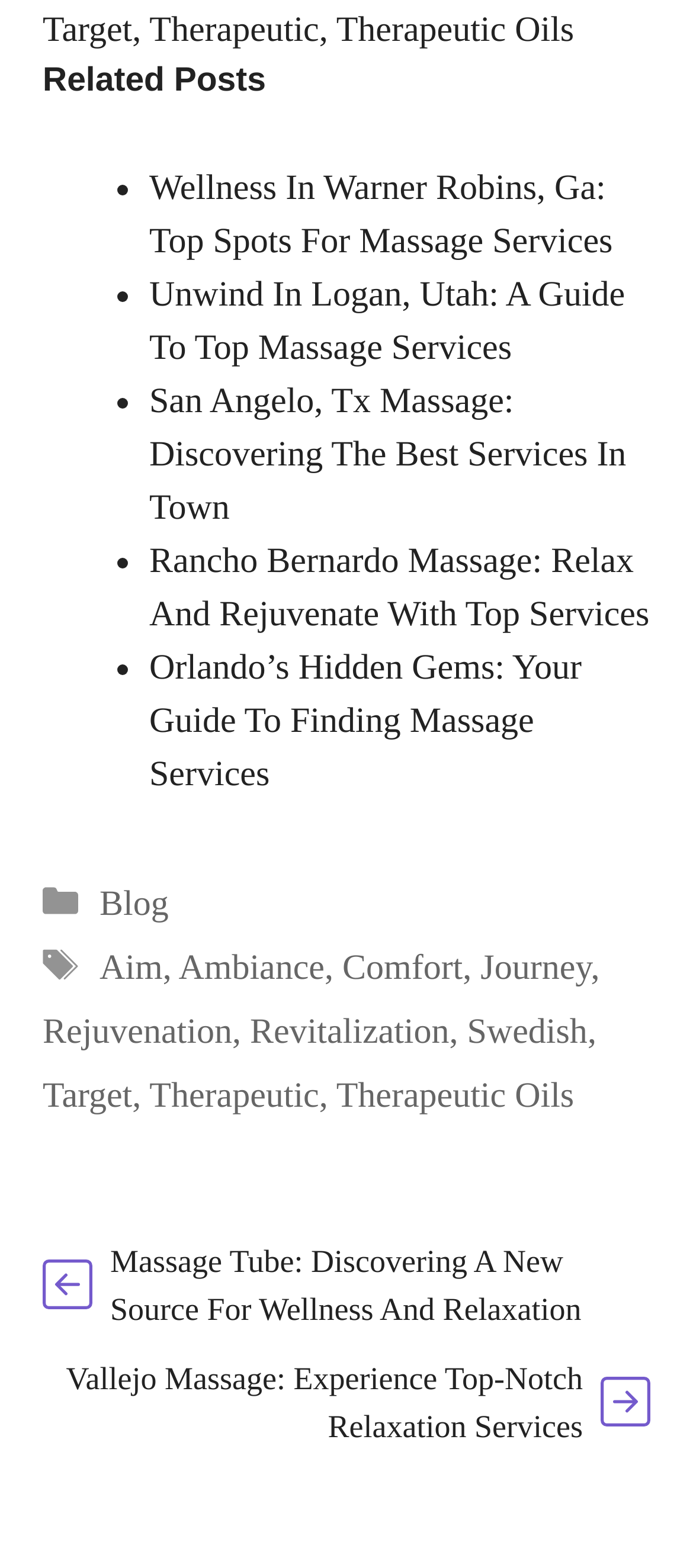Please provide the bounding box coordinates in the format (top-left x, top-left y, bottom-right x, bottom-right y). Remember, all values are floating point numbers between 0 and 1. What is the bounding box coordinate of the region described as: Therapeutic Oils

[0.485, 0.686, 0.828, 0.711]